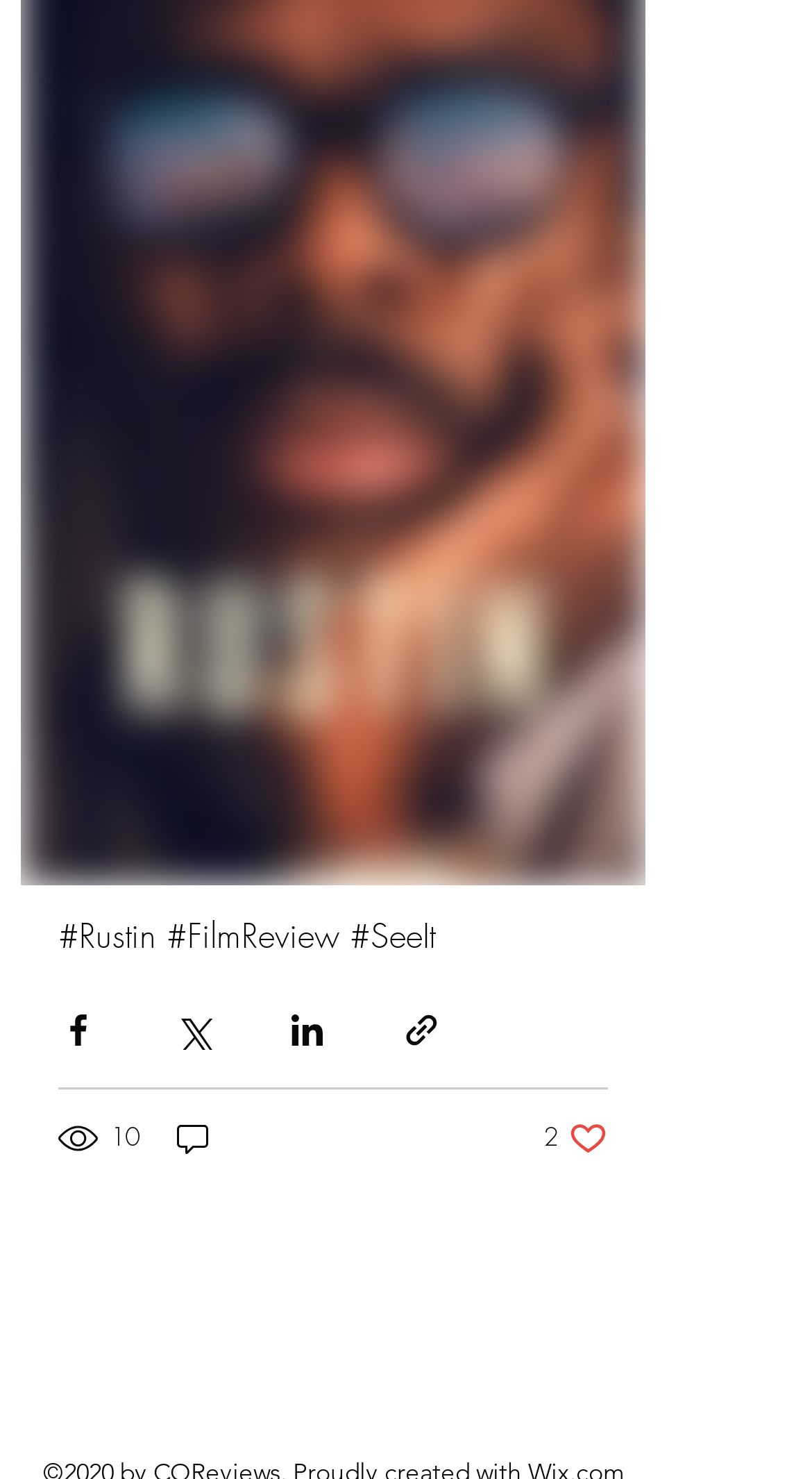Show the bounding box coordinates for the element that needs to be clicked to execute the following instruction: "Share via Facebook". Provide the coordinates in the form of four float numbers between 0 and 1, i.e., [left, top, right, bottom].

[0.072, 0.683, 0.121, 0.709]